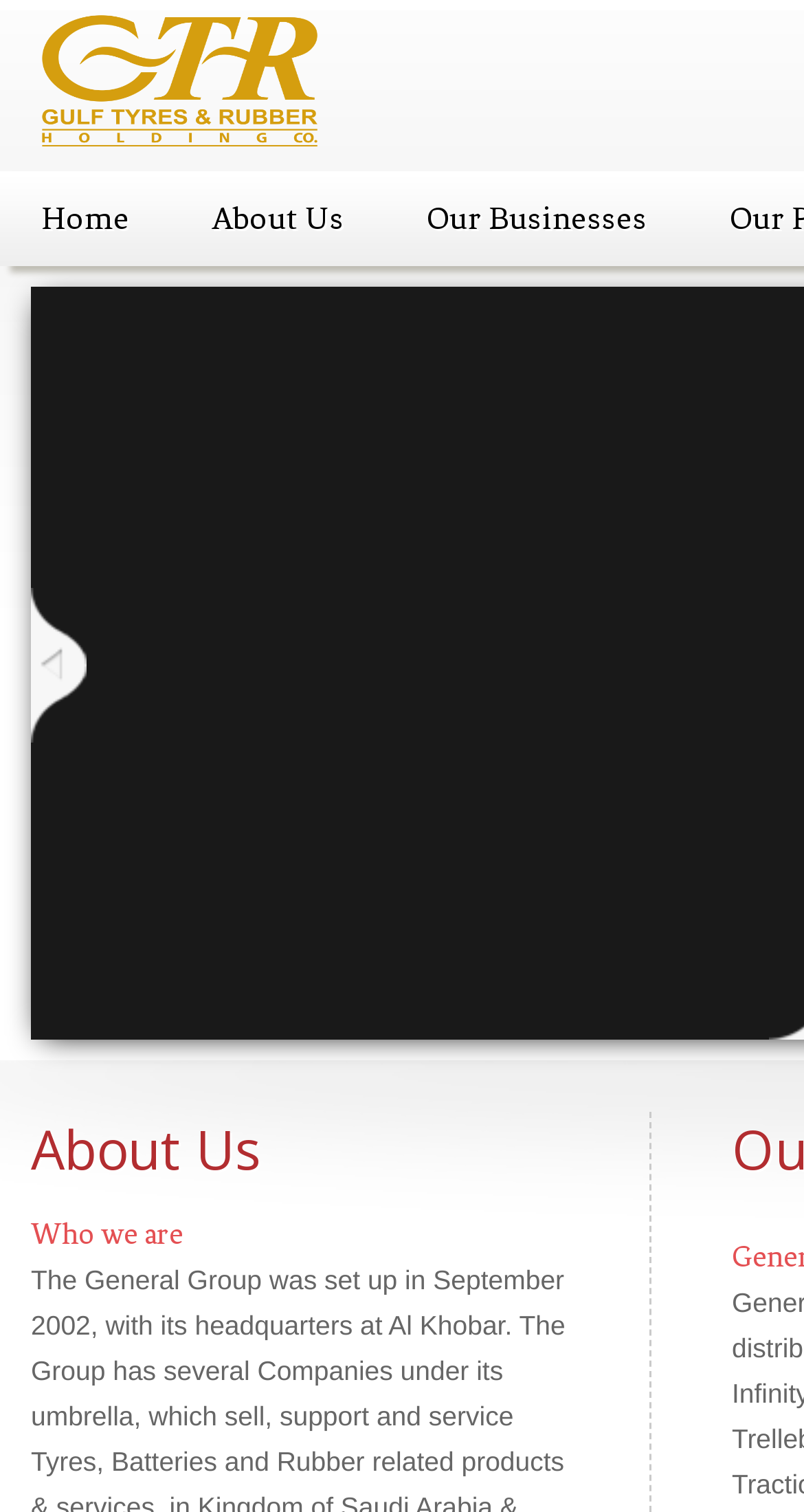Use a single word or phrase to answer the question: How many links are on the top of the page?

3